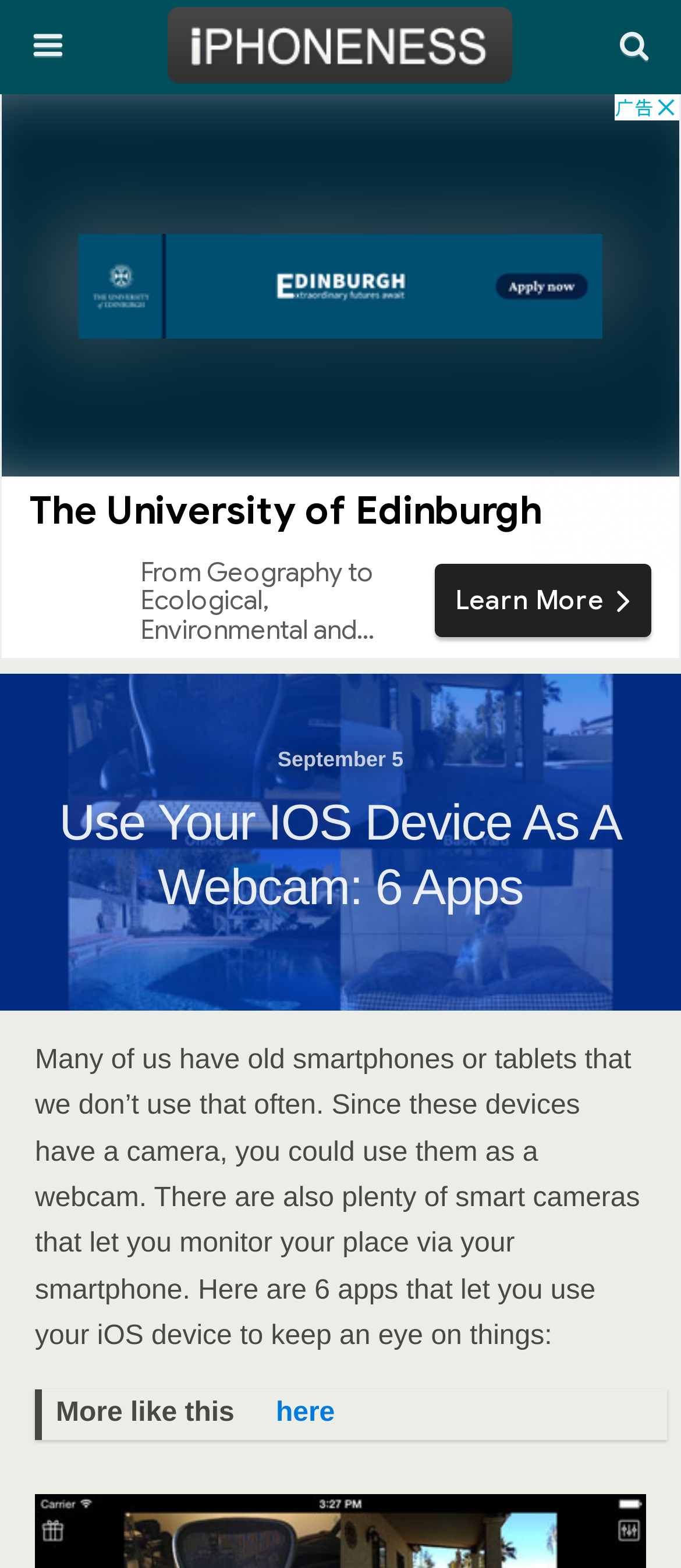Please extract the webpage's main title and generate its text content.

Use Your IOS Device As A Webcam: 6 Apps